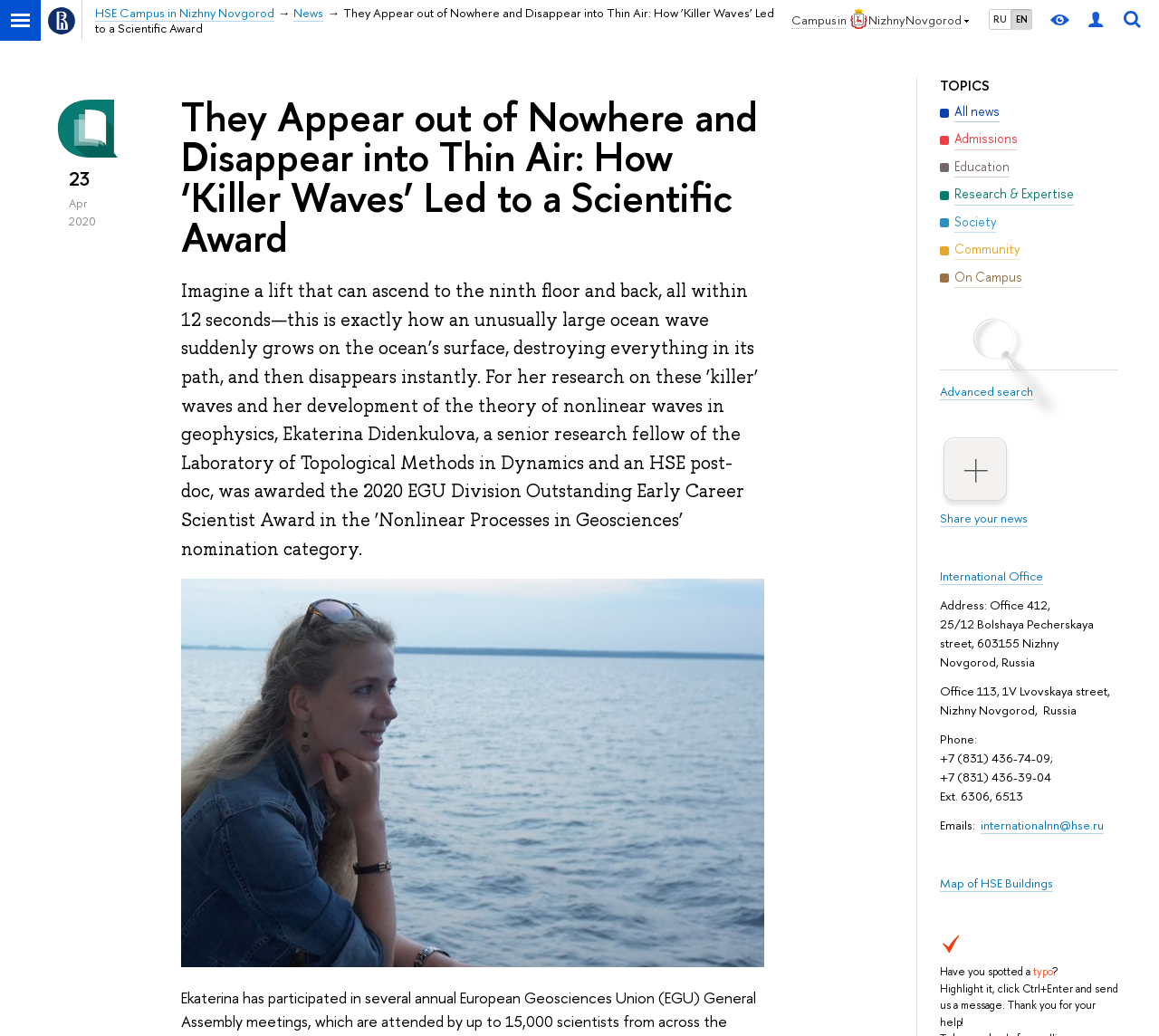Create a detailed narrative describing the layout and content of the webpage.

This webpage appears to be a news article from HSE University, specifically from the Nizhny Novgorod campus. At the top of the page, there is a header section with links to various university pages, including the main campus page, news, and search. Below this, there is a large image, likely related to the article's content.

The article's title, "They Appear out of Nowhere and Disappear into Thin Air: How ‘Killer Waves’ Led to a Scientific Award", is prominently displayed, followed by a brief summary of the article's content. The article itself is divided into paragraphs, with the main text describing the research of Ekaterina Didenkulova, a senior research fellow at the Laboratory of Topological Methods in Dynamics, who was awarded the 2020 EGU Division Outstanding Early Career Scientist Award.

To the right of the article, there is a sidebar with links to various topics, including admissions, education, research, and community. Below this, there is a section with contact information for the International Office, including address, phone numbers, and email.

At the bottom of the page, there is a section with a call to action, encouraging users to report any typos they may find on the page. There is also a date stamp, indicating that the article was published on April 23, 2020.